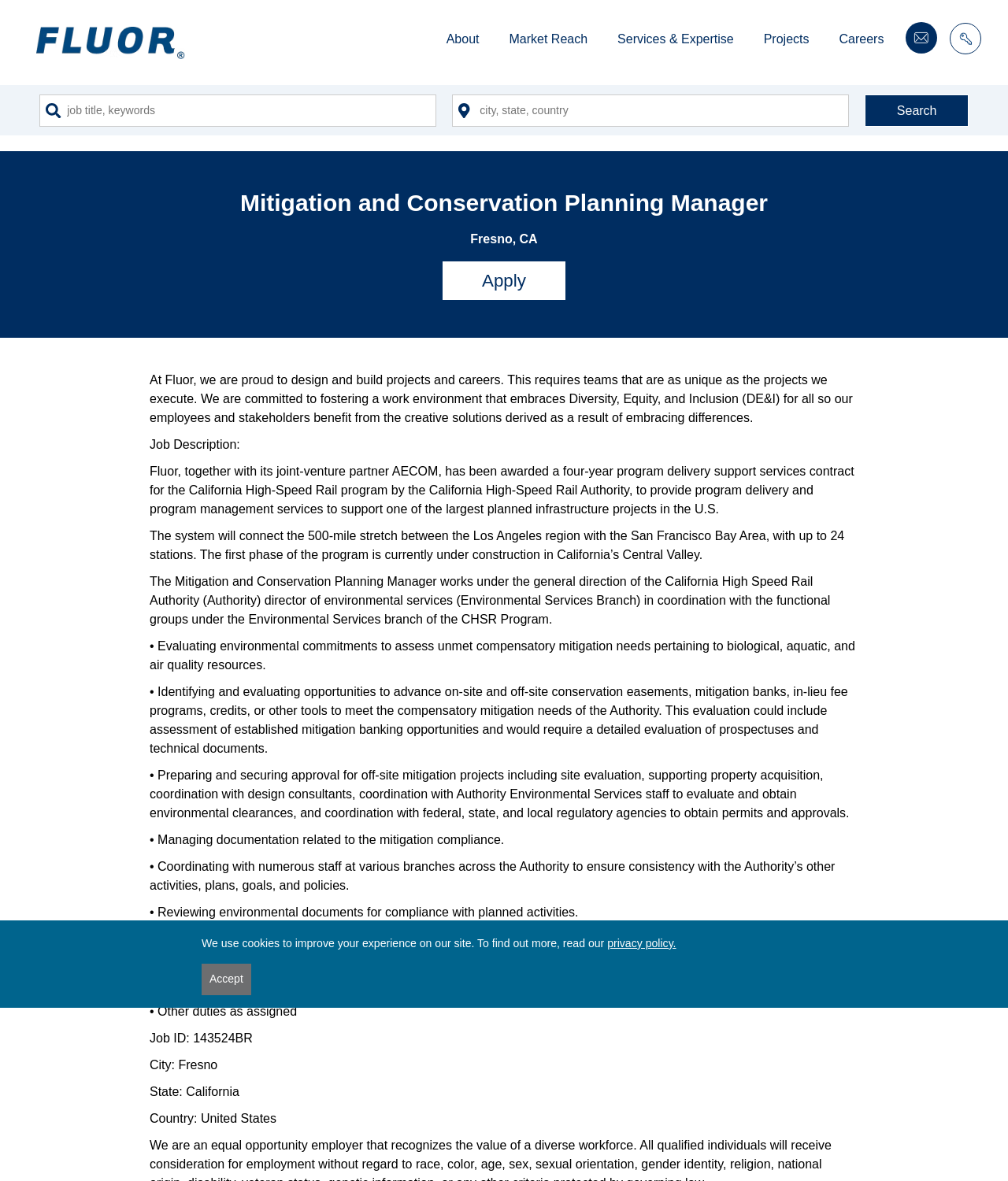Specify the bounding box coordinates of the area that needs to be clicked to achieve the following instruction: "Click on Apply".

[0.439, 0.221, 0.561, 0.254]